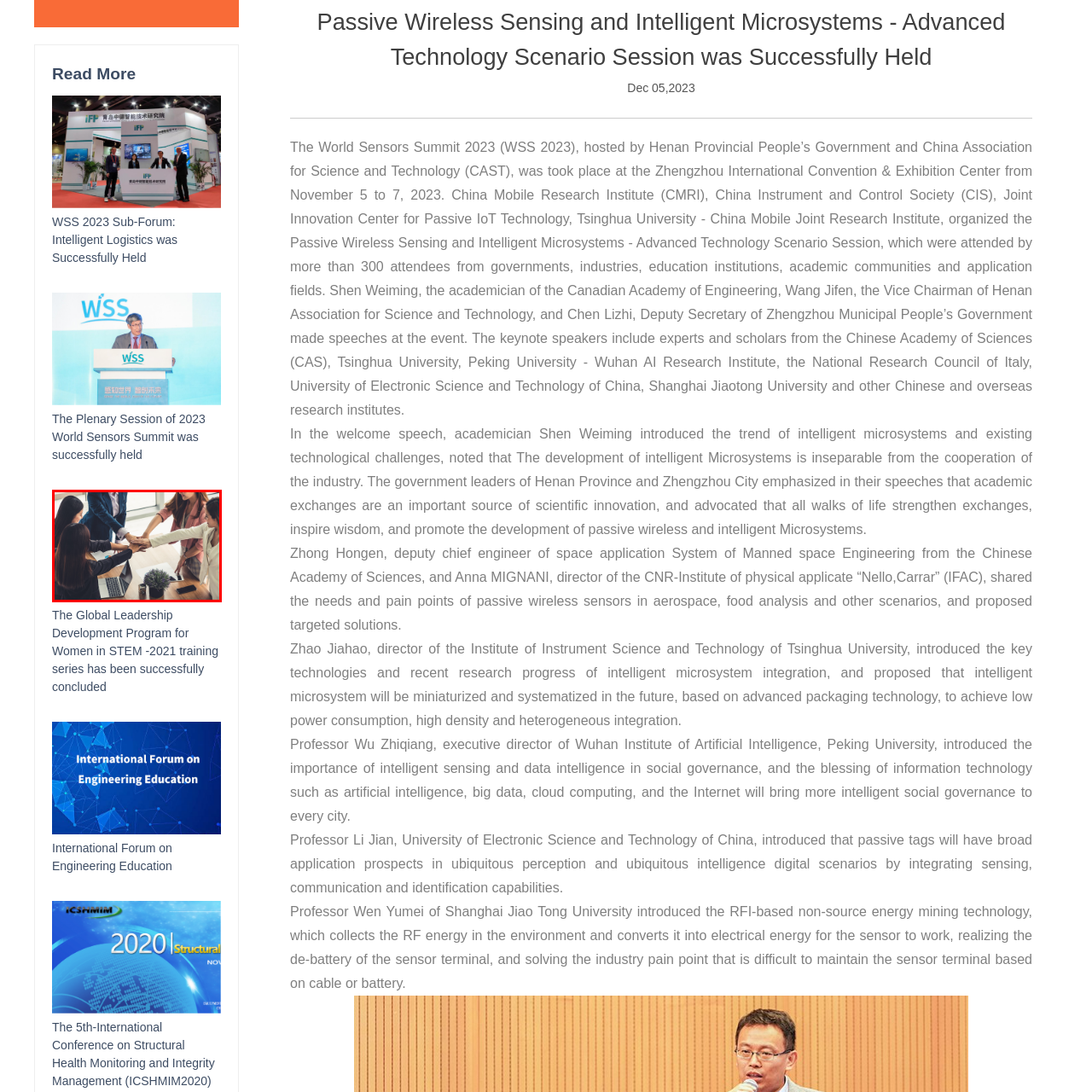Describe extensively the visual content inside the red marked area.

In a professional setting, a group of women is shown collaborating and celebrating a successful meeting or project. They are gathered around a wooden conference table, with a laptop and a small potted plant visible. Each woman is contributing by placing her hand on top of the others, symbolizing teamwork and solidarity. The atmosphere reflects empowerment and unity, highlighting the theme of the "Global Leadership Development Program for Women in STEM," which recently concluded. This initiative aimed to foster leadership skills among women in technology and science fields, emphasizing collaboration and support in advancing their careers.